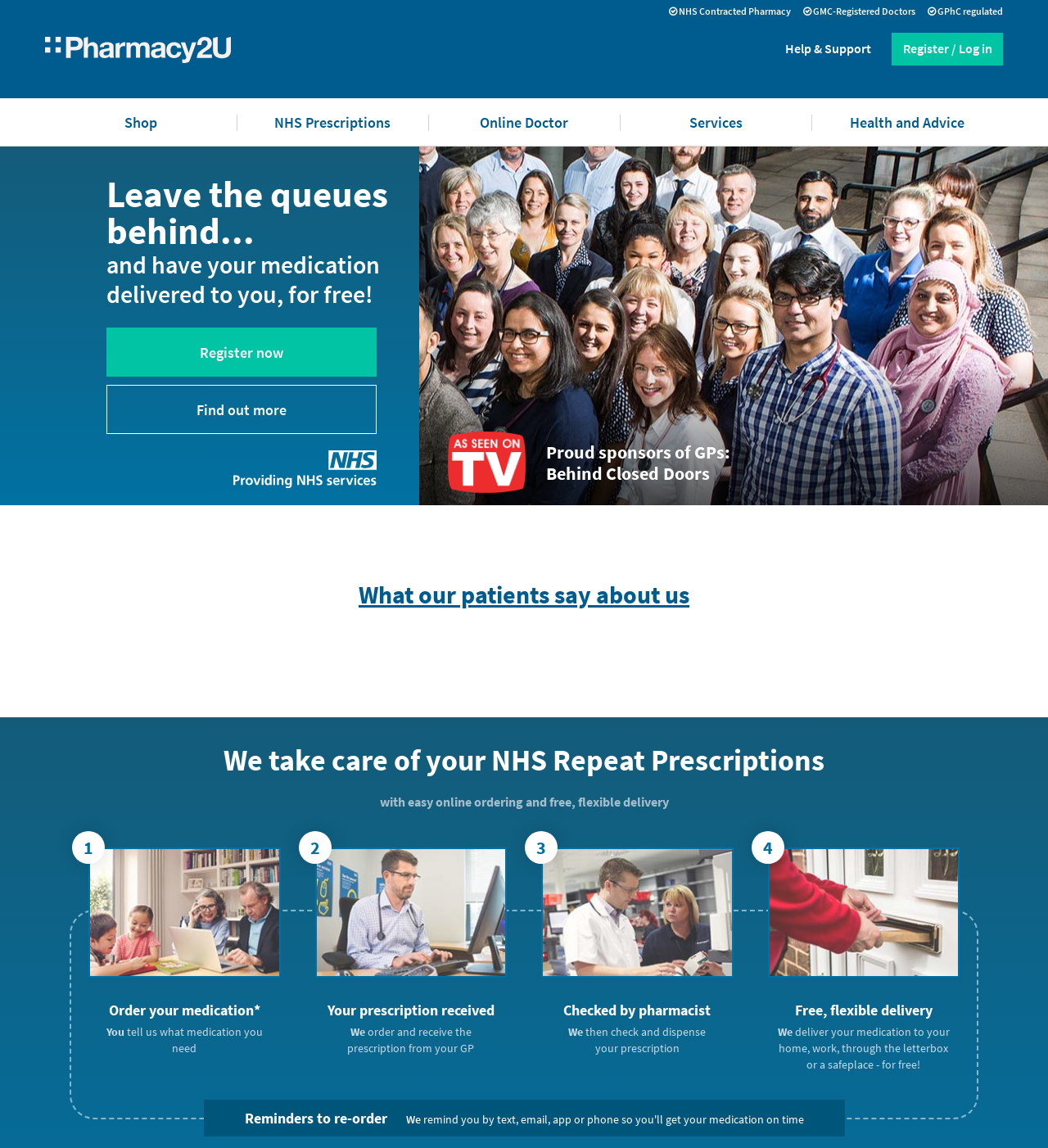What is the service provided by the online doctor?
From the details in the image, answer the question comprehensively.

The meta description of the webpage mentions that Pharmacy2U provides a confidential private online doctor service, which implies that the online doctor service is a private service offered by the website.